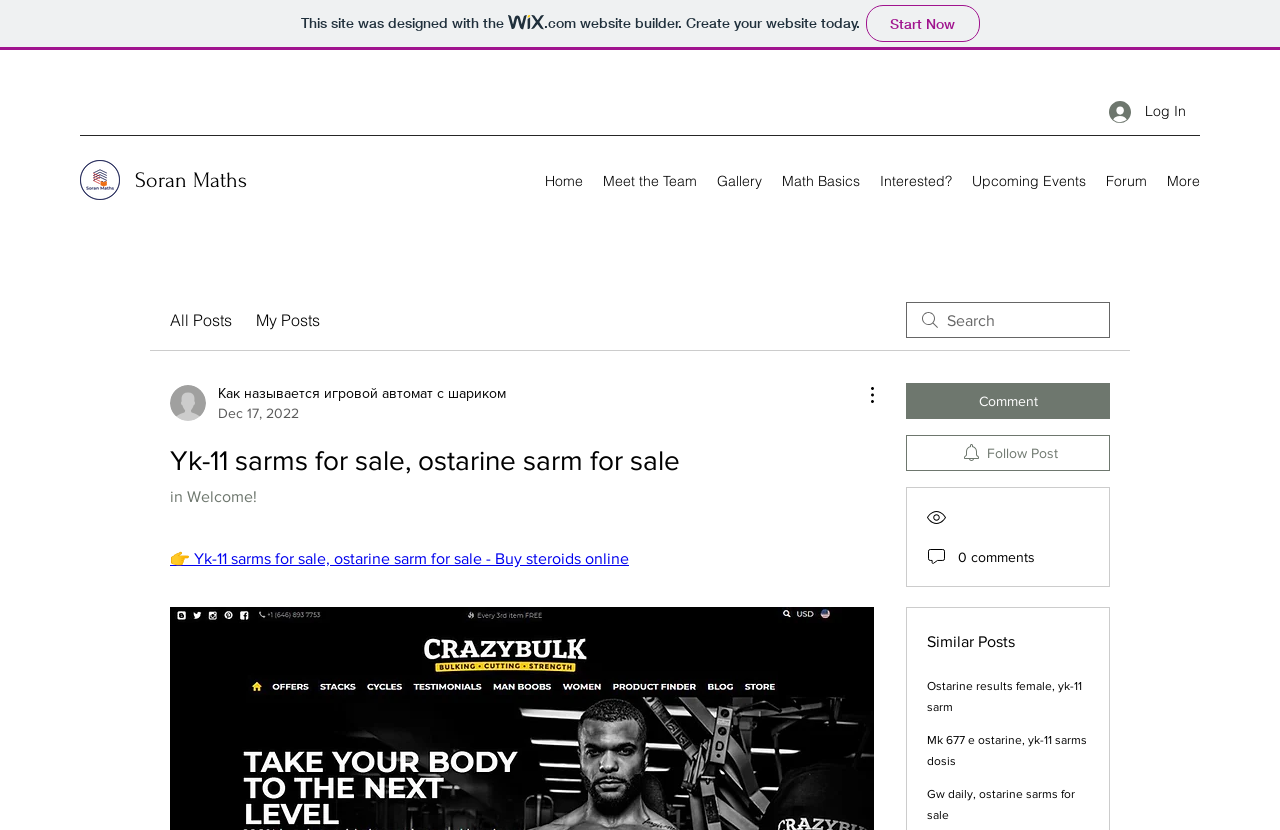Find the bounding box coordinates of the element I should click to carry out the following instruction: "Search for something".

[0.708, 0.364, 0.867, 0.407]